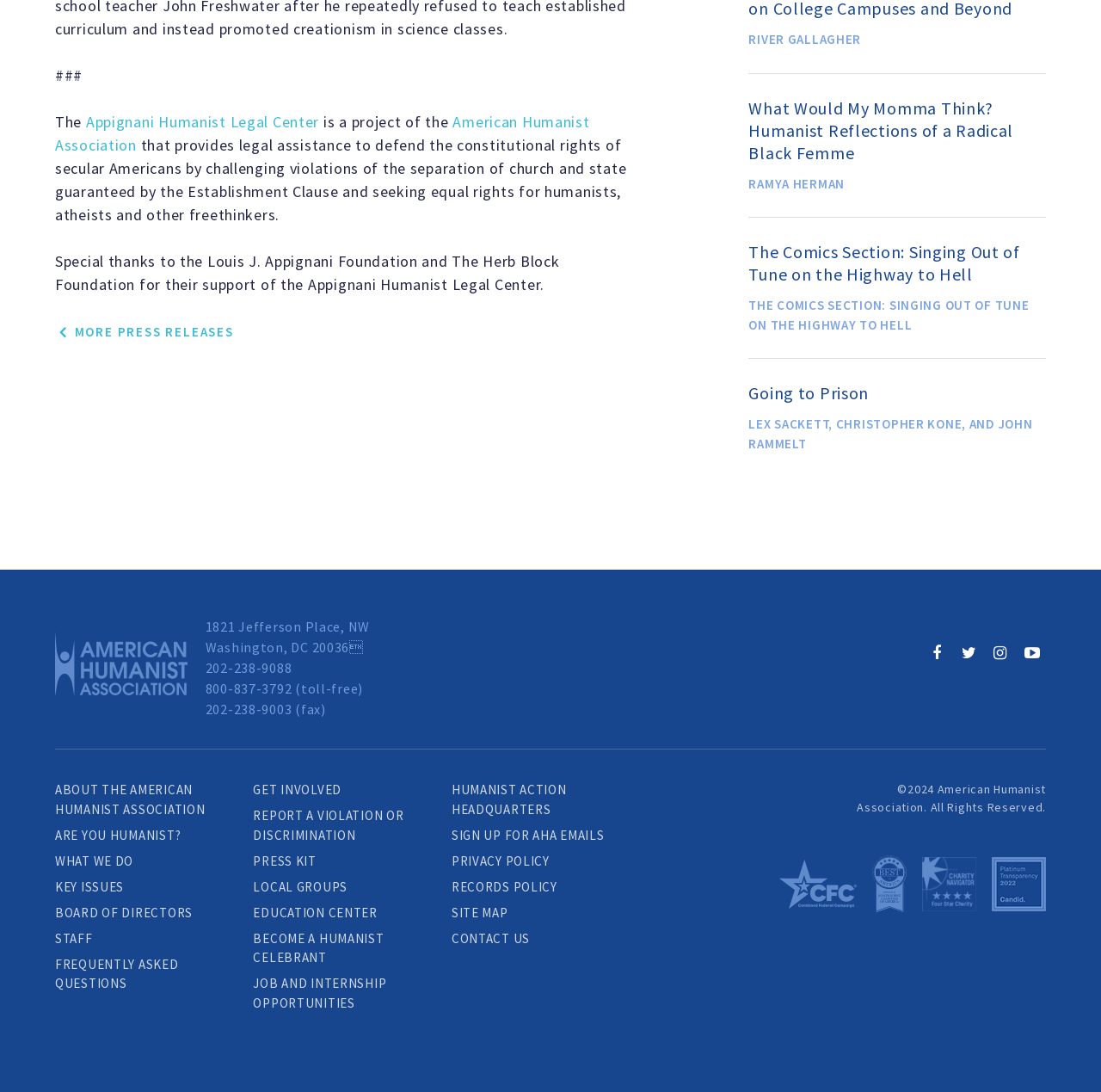Please specify the bounding box coordinates of the region to click in order to perform the following instruction: "Contact the American Humanist Association".

[0.41, 0.851, 0.481, 0.866]